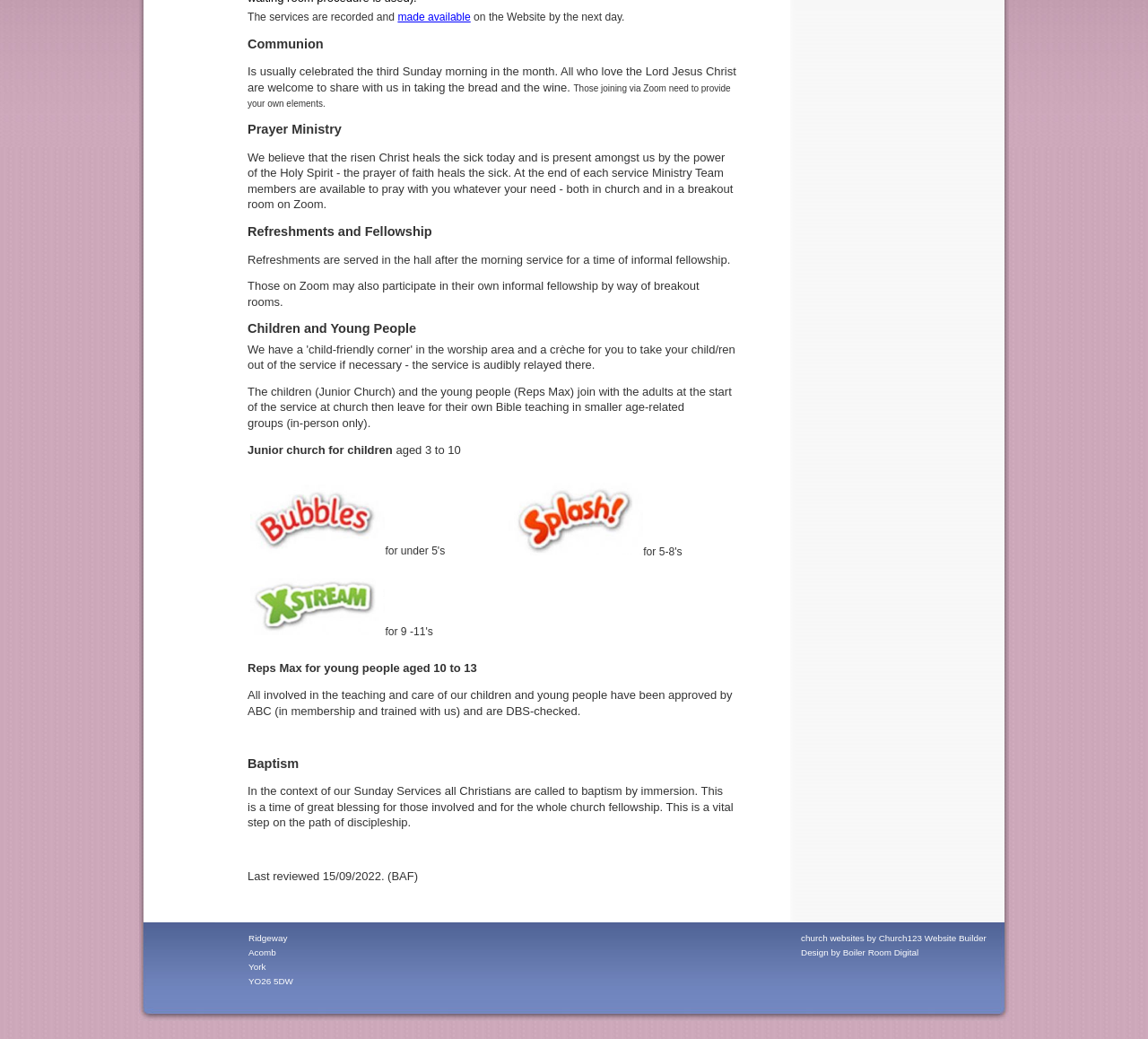Please determine the bounding box of the UI element that matches this description: Design by Boiler Room Digital. The coordinates should be given as (top-left x, top-left y, bottom-right x, bottom-right y), with all values between 0 and 1.

[0.698, 0.912, 0.8, 0.922]